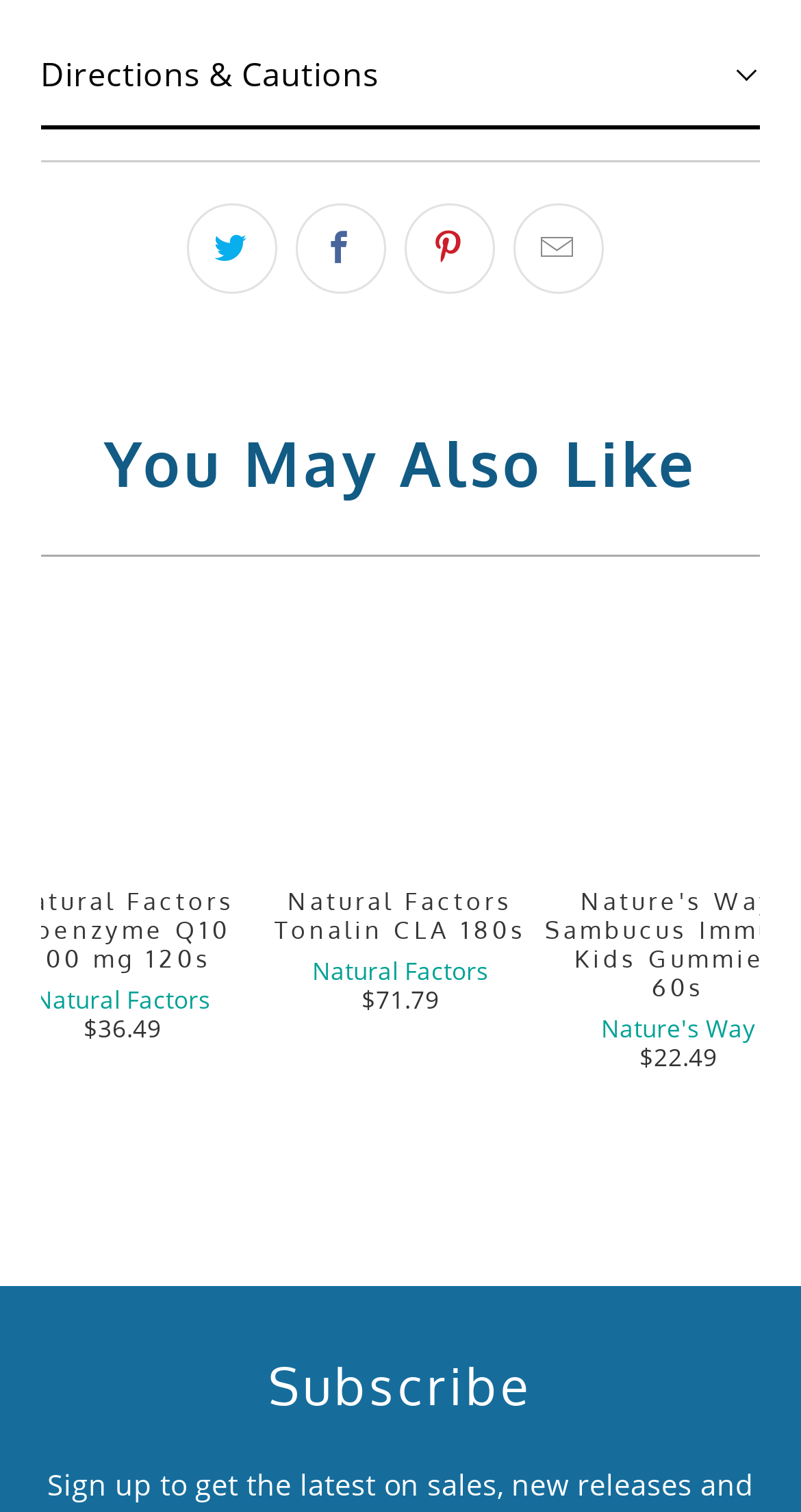Find the bounding box coordinates of the clickable region needed to perform the following instruction: "View You May Also Like". The coordinates should be provided as four float numbers between 0 and 1, i.e., [left, top, right, bottom].

[0.051, 0.276, 0.949, 0.337]